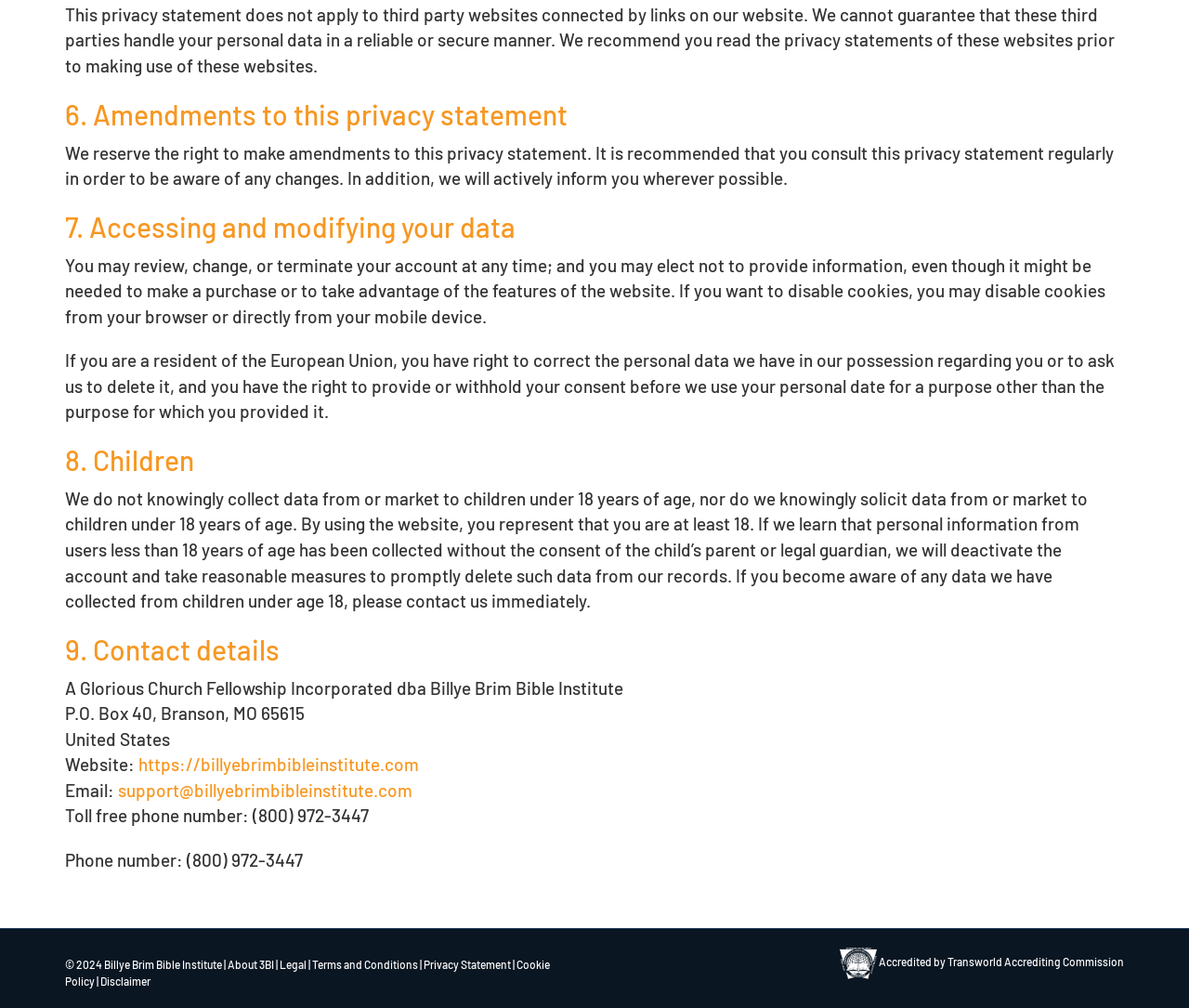Examine the screenshot and answer the question in as much detail as possible: What is the minimum age requirement to use this website?

The website states that it does not knowingly collect data from or market to children under 18 years of age, and by using the website, users represent that they are at least 18 years old.